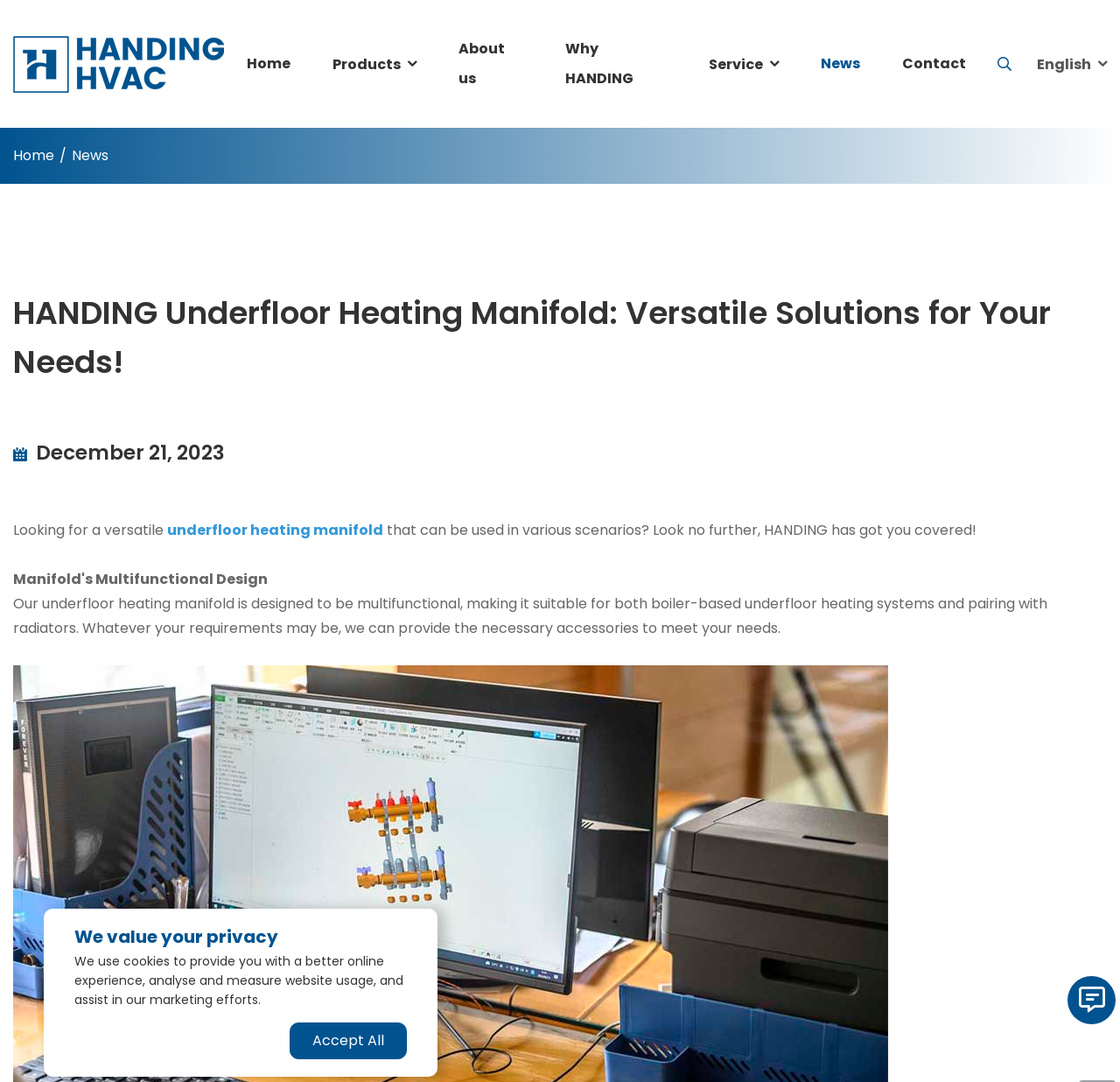How many main navigation links are there?
Offer a detailed and exhaustive answer to the question.

I counted the number of link elements in the top navigation bar, which are 'Home', 'Products', 'About us', 'Why HANDING', 'Service', 'News', and 'Contact'. There are 7 main navigation links in total.